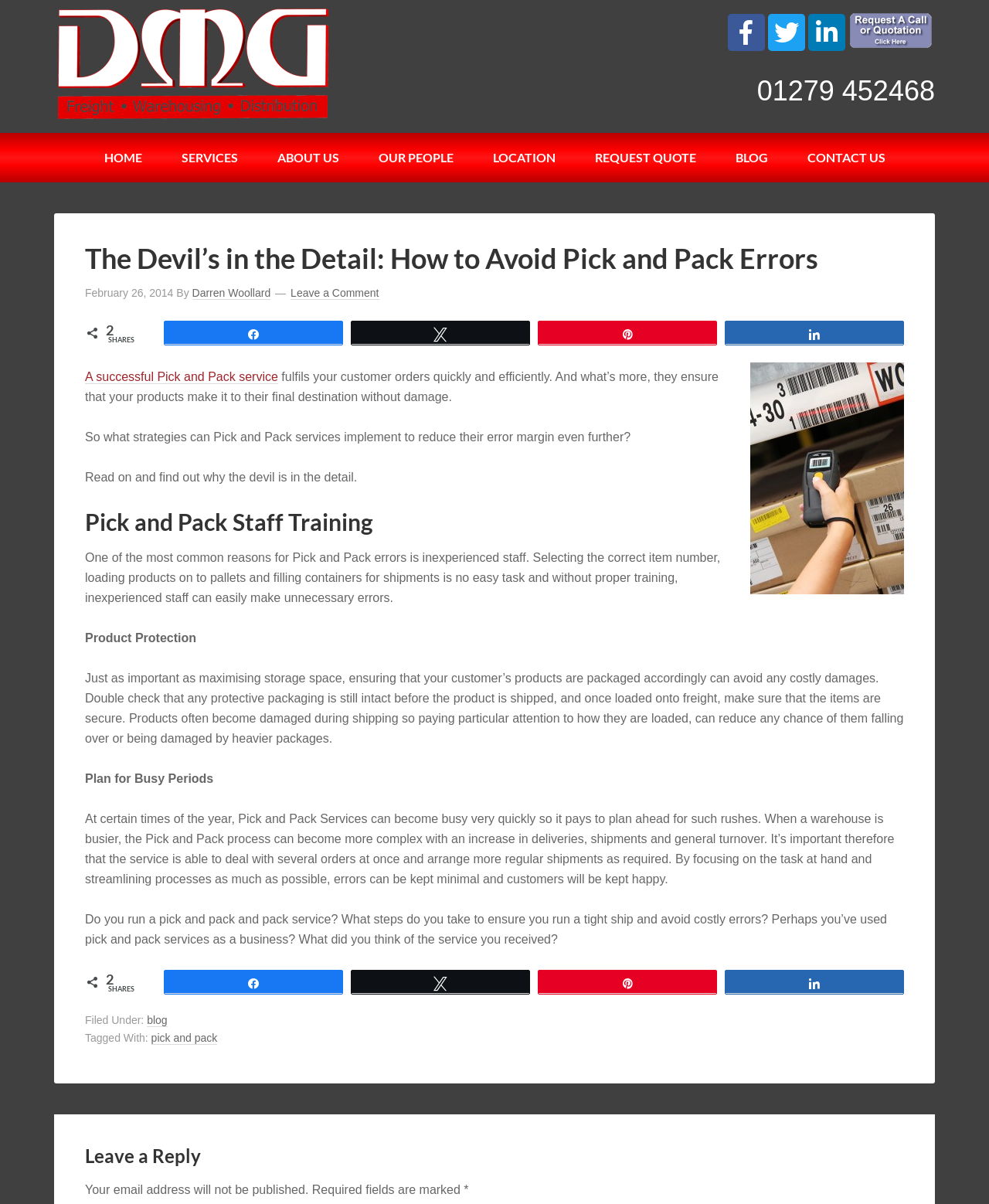Calculate the bounding box coordinates for the UI element based on the following description: "REQUEST QUOTE". Ensure the coordinates are four float numbers between 0 and 1, i.e., [left, top, right, bottom].

[0.582, 0.11, 0.722, 0.151]